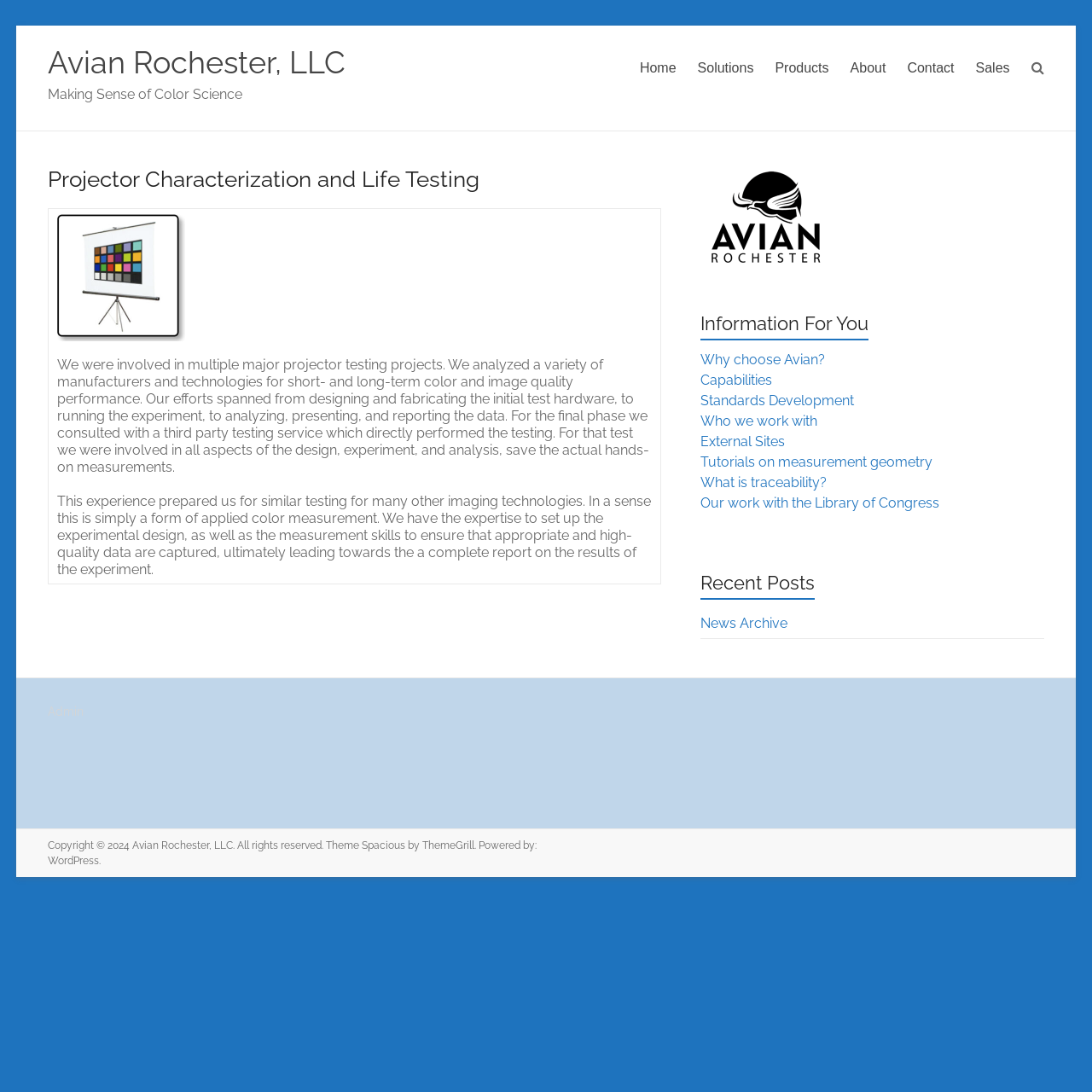Carefully examine the image and provide an in-depth answer to the question: What is the purpose of the 'Information For You' section?

I inferred the purpose of the 'Information For You' section by examining the links provided within that section, such as 'Why choose Avian?', 'Capabilities', and 'Standards Development', which suggest that it is intended to provide users with related information and resources.